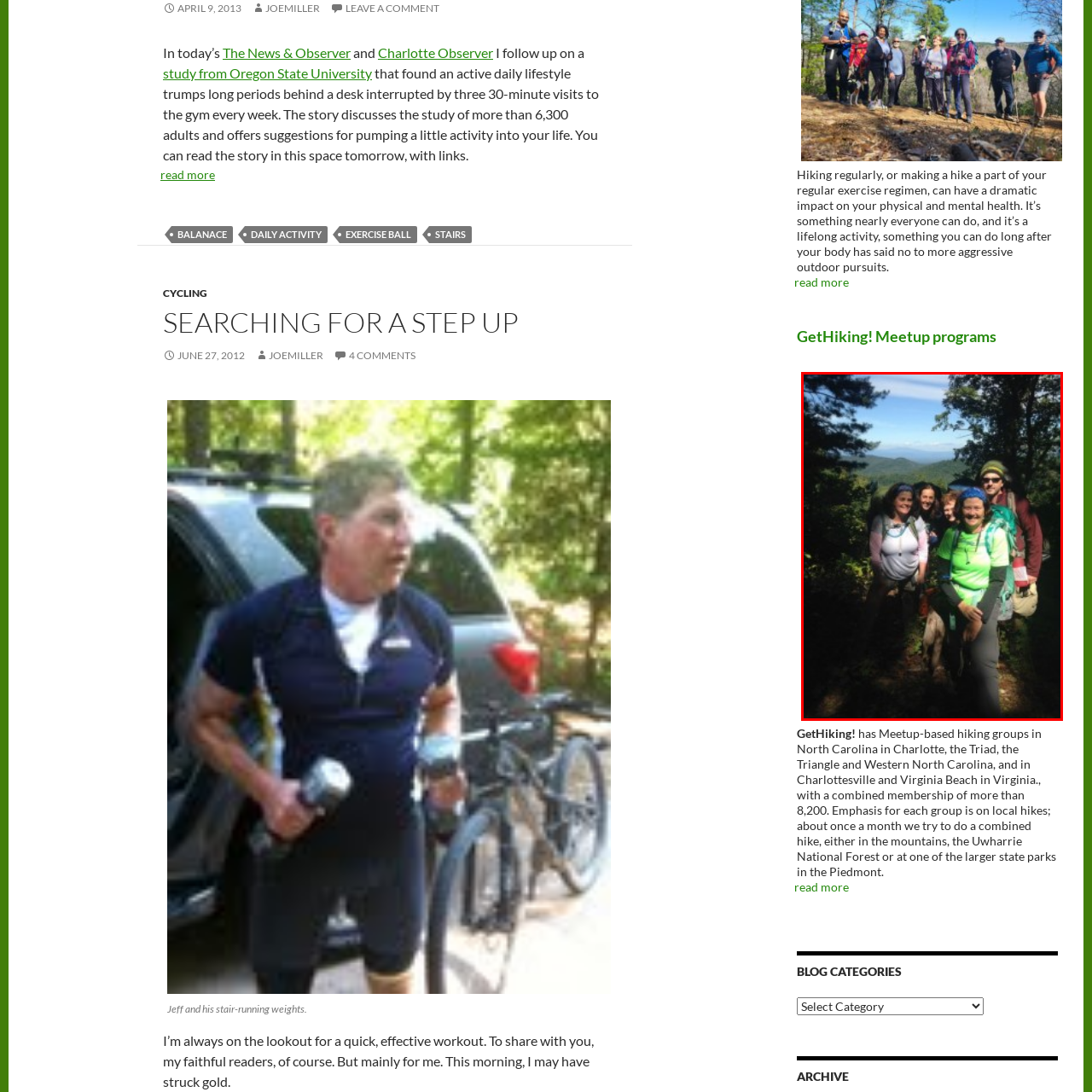Provide an in-depth description of the scene highlighted by the red boundary in the image.

A group of five hikers is captured in this vibrant outdoor scene amidst a lush mountainous backdrop. They are smiling and posing for the camera, clearly enjoying their hiking adventure. The individual at the forefront, dressed in a bright green shirt and equipped with a hiking pack, exudes energy and enthusiasm, while others behind her display a mix of casual outdoor attire. The environment suggests a sunny day, with a clear sky hinting at the beauty of nature surrounding them. This image encapsulates the spirit of camaraderie and the joy of connecting with nature through hiking, reflecting the themes of fitness and outdoor activity highlighted by the community-focused hiking programs mentioned in the accompanying text.